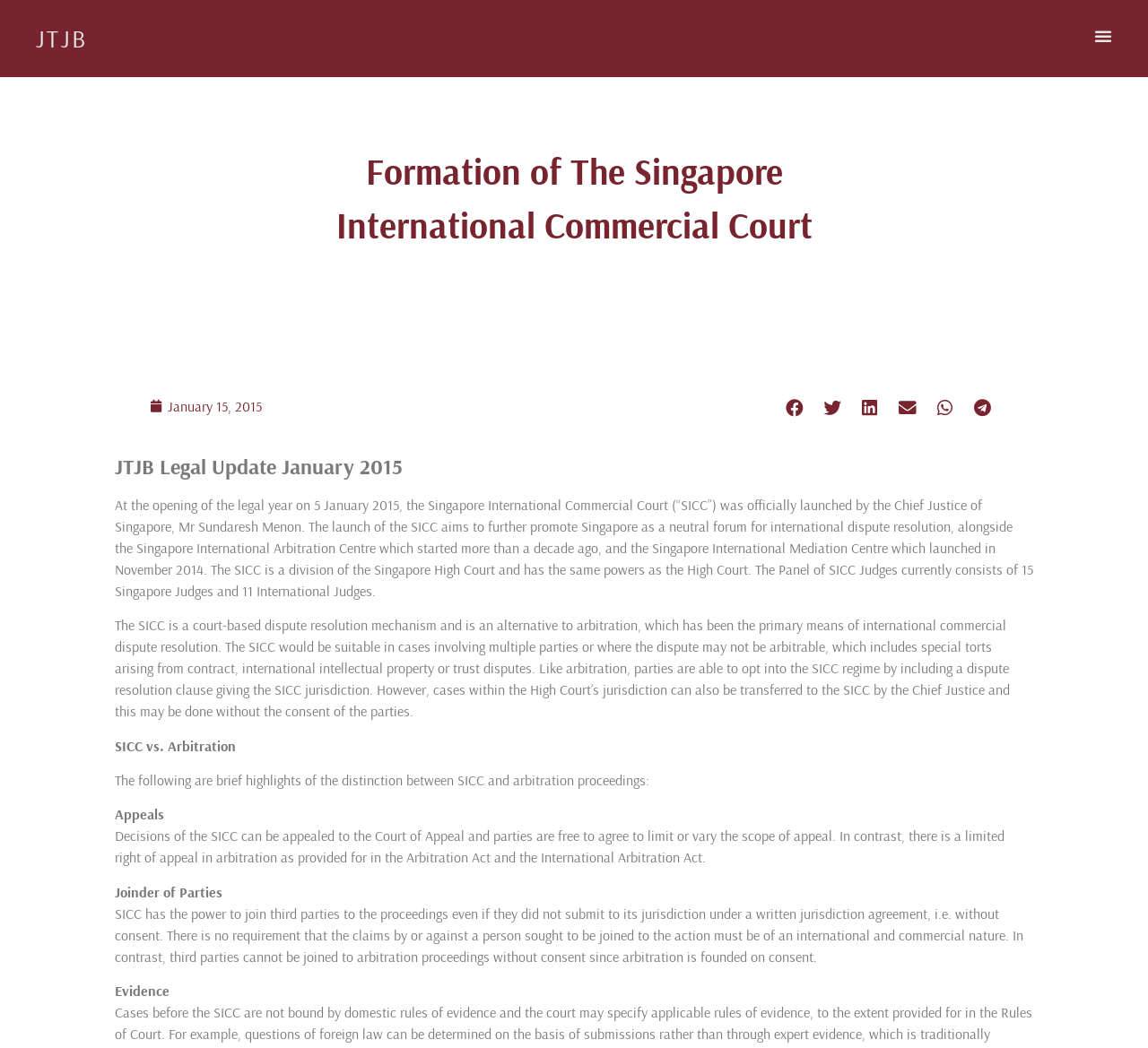What is the difference between SICC and arbitration in terms of appeals?
Can you give a detailed and elaborate answer to the question?

The answer can be found in the StaticText elements with the text 'Decisions of the SICC can be appealed to the Court of Appeal...' and 'In contrast, there is a limited right of appeal in arbitration...'. The text highlights the difference between SICC and arbitration in terms of appeals, with SICC appeals being able to go to the Court of Appeal.